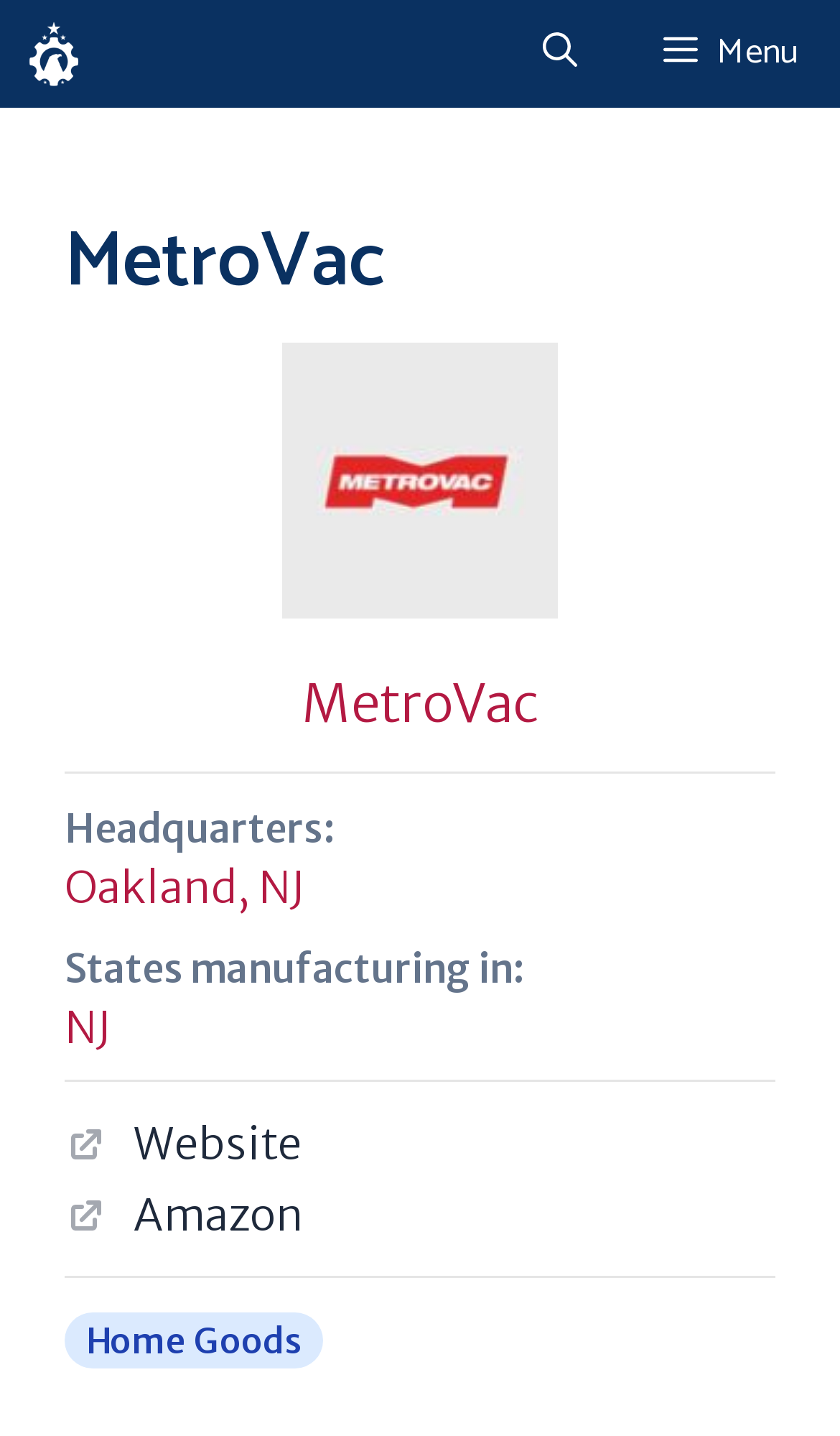Where is the headquarters of MetroVac?
Answer the question with a detailed explanation, including all necessary information.

The heading 'Headquarters: Oakland, NJ' provides the location of the headquarters of MetroVac.